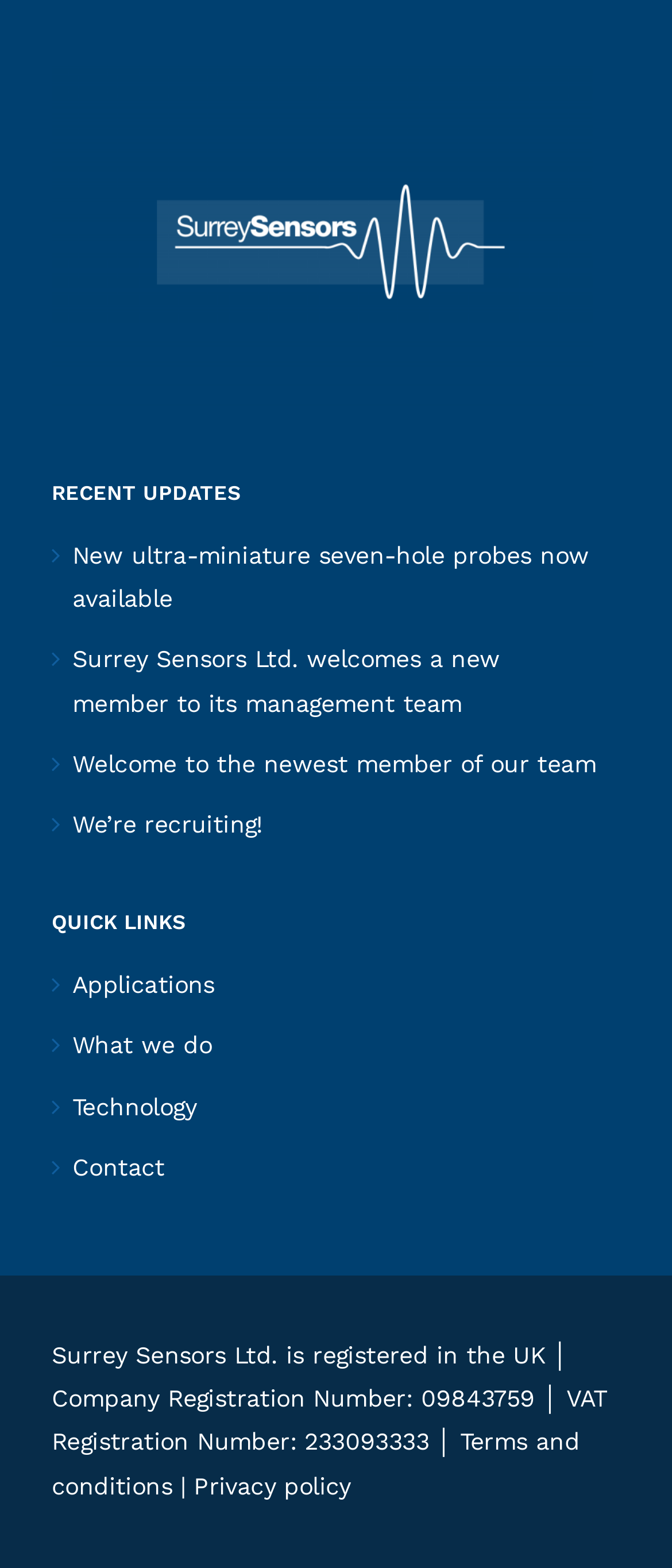Locate the coordinates of the bounding box for the clickable region that fulfills this instruction: "Contact Surrey Sensors Ltd.".

[0.108, 0.735, 0.245, 0.753]